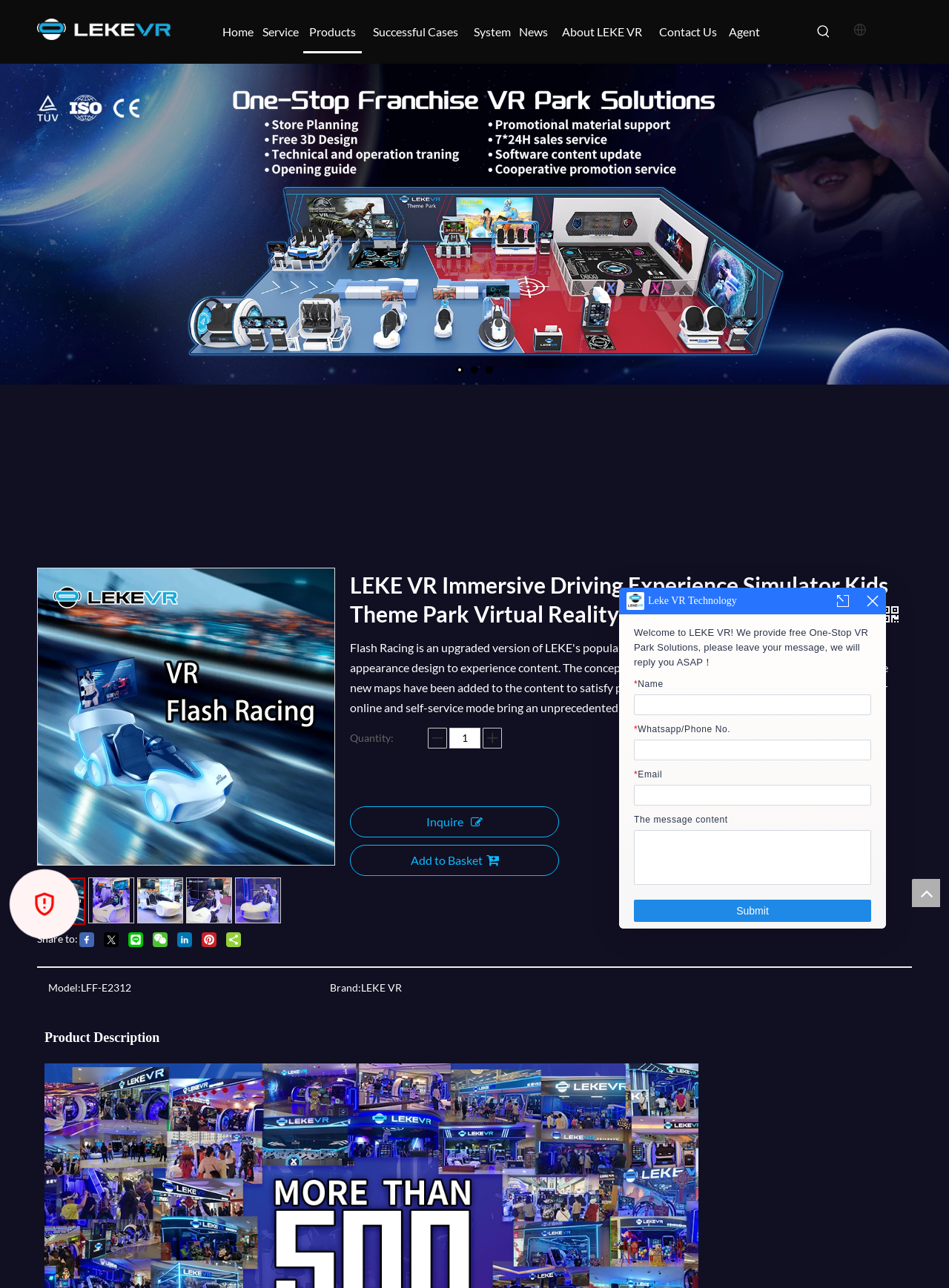Locate the heading on the webpage and return its text.

LEKE VR Immersive Driving Experience Simulator Kids Theme Park Virtual Reality Racing Motion Simulator 